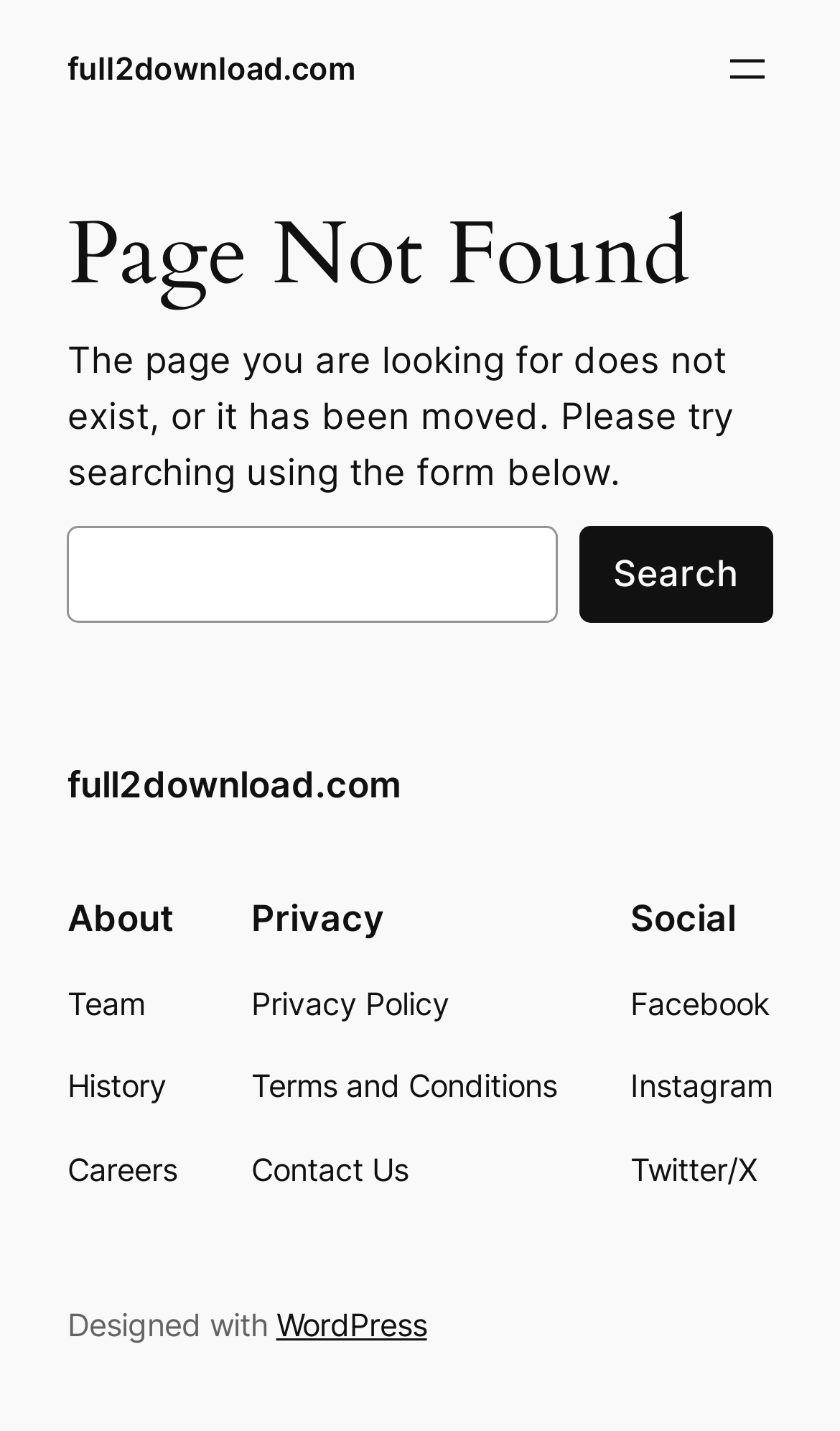Please specify the bounding box coordinates of the element that should be clicked to execute the given instruction: 'Go to About page'. Ensure the coordinates are four float numbers between 0 and 1, expressed as [left, top, right, bottom].

[0.08, 0.626, 0.211, 0.656]